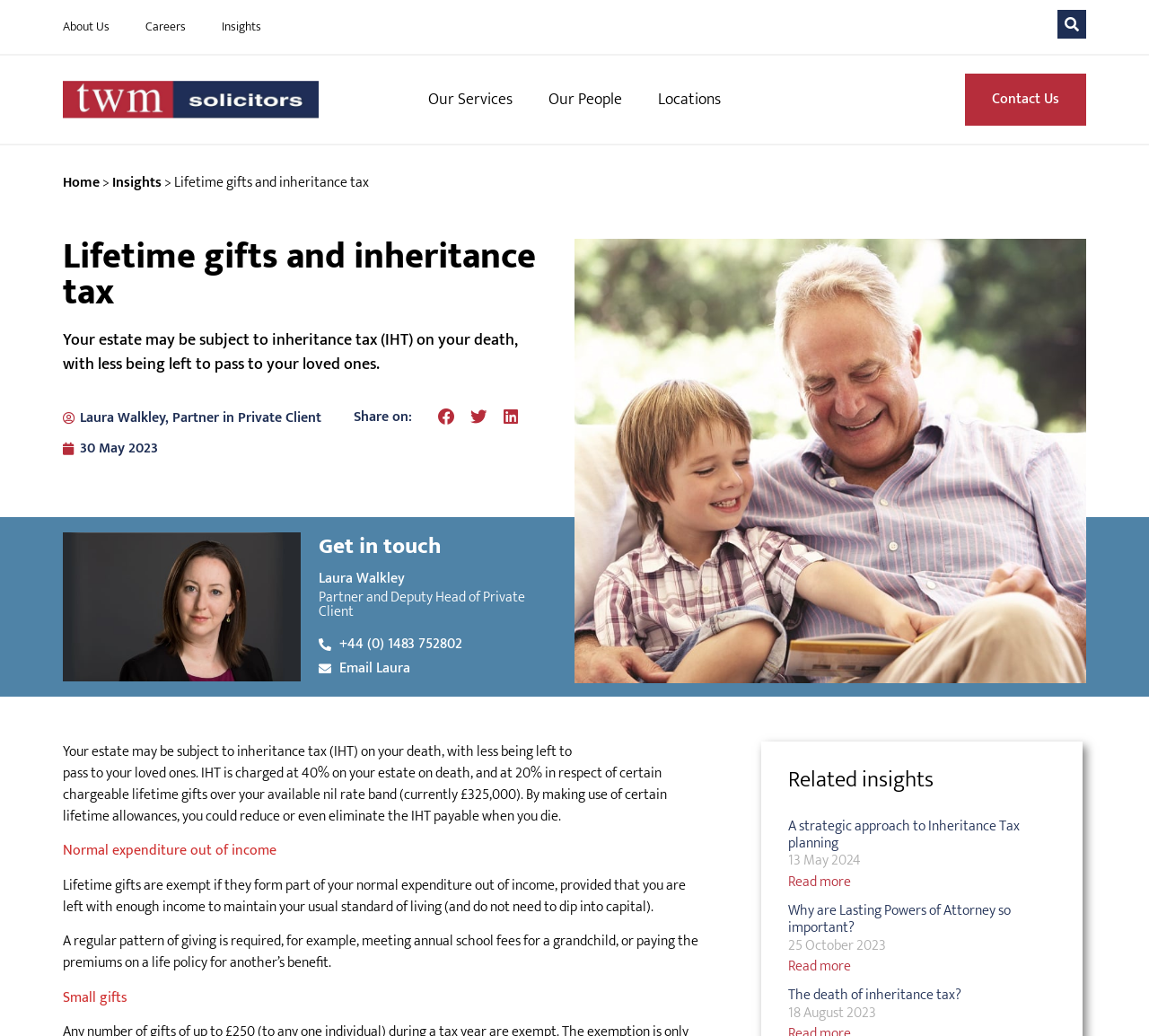Who is the author of the article?
Please look at the screenshot and answer using one word or phrase.

Laura Walkley